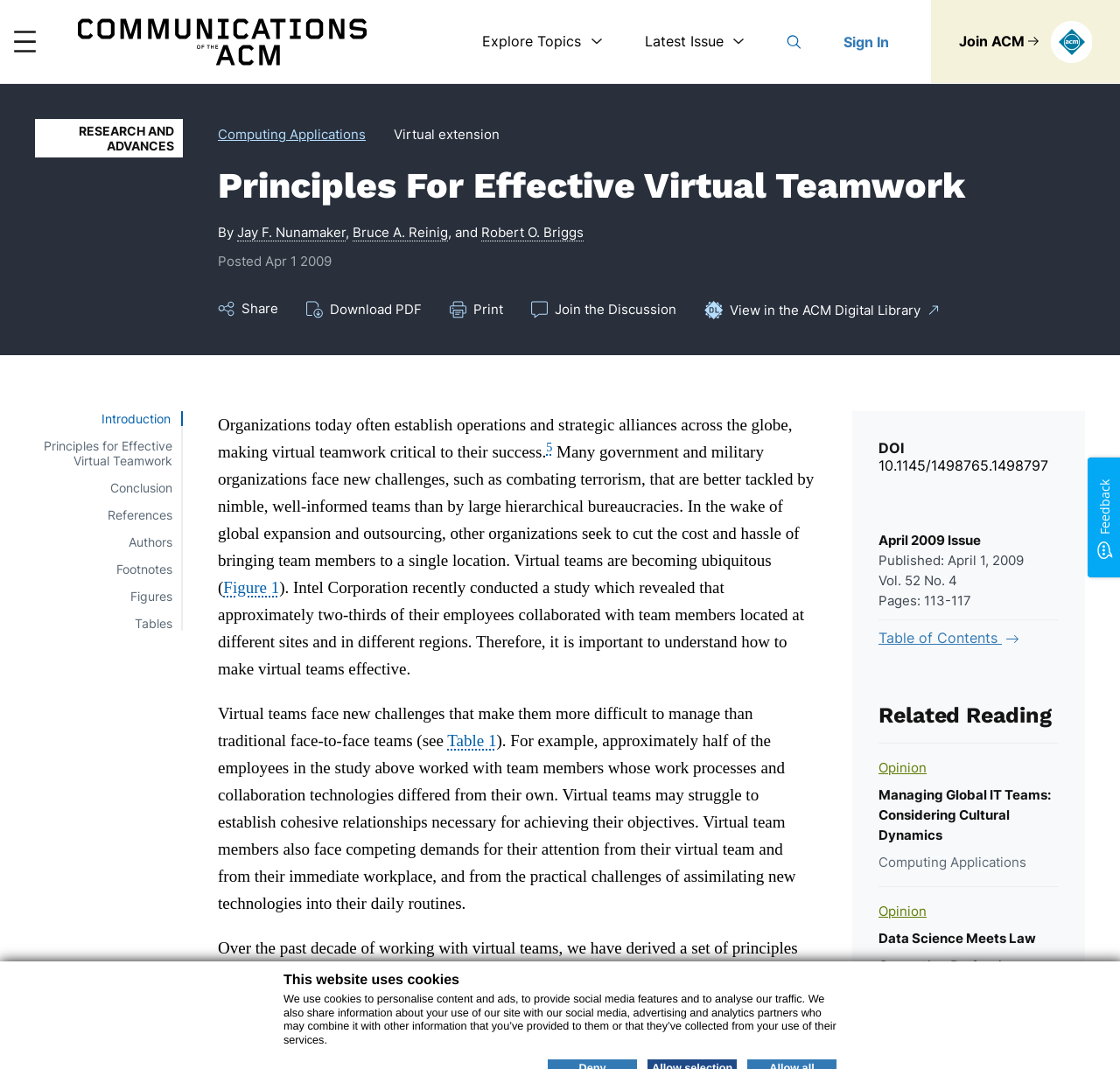Provide the bounding box coordinates of the UI element this sentence describes: "Bruce A. Reinig".

[0.315, 0.21, 0.4, 0.226]